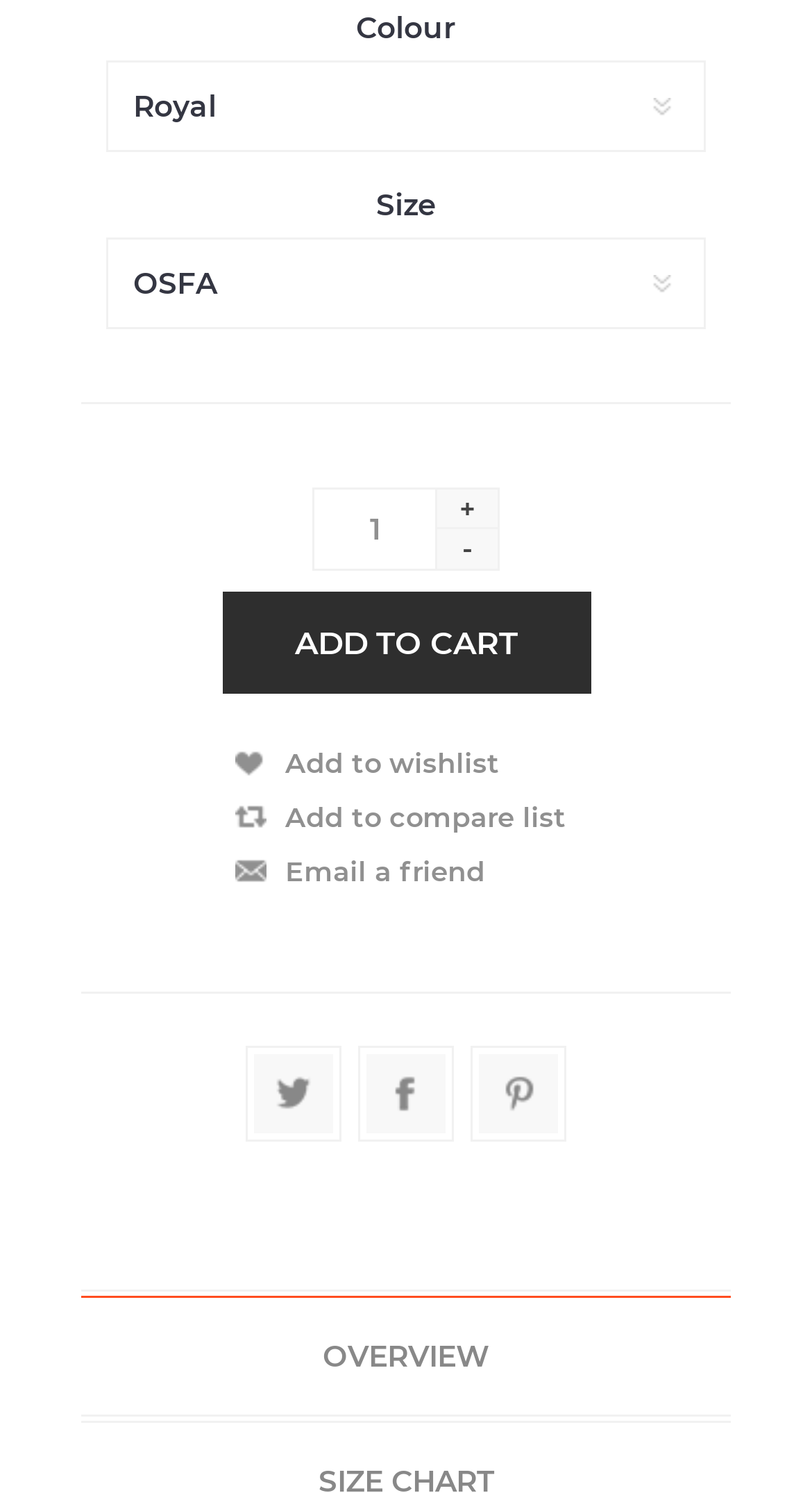Identify and provide the bounding box coordinates of the UI element described: "Overview". The coordinates should be formatted as [left, top, right, bottom], with each number being a float between 0 and 1.

[0.1, 0.868, 0.9, 0.949]